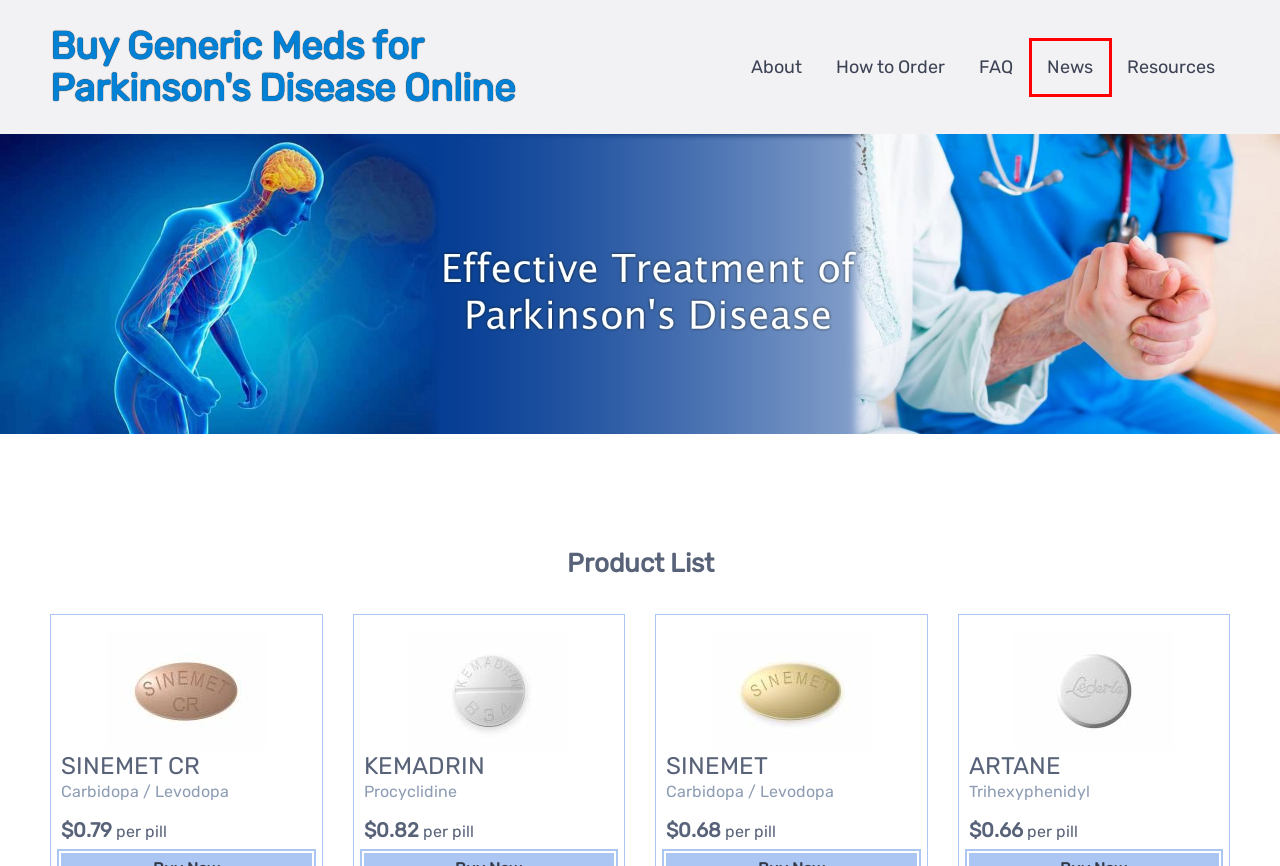Analyze the given webpage screenshot and identify the UI element within the red bounding box. Select the webpage description that best matches what you expect the new webpage to look like after clicking the element. Here are the candidates:
A. How to Order | Buy Generic Meds for Parkinson's Disease Online
B. Delivery | Buy Generic Meds for Parkinson's Disease Online
C. News | Buy Generic Meds for Parkinson's Disease Online
D. Events | Buy Generic Meds for Parkinson's Disease Online
E. FAQ | Buy Generic Meds for Parkinson's Disease Online
F. About Us | Buy Generic Meds for Parkinson's Disease Online
G. Anxiety in Parkinson's Disease – Symptoms, Causes, Treatment, and Support
H. Contact Us | Buy Generic Meds for Parkinson's Disease Online

C